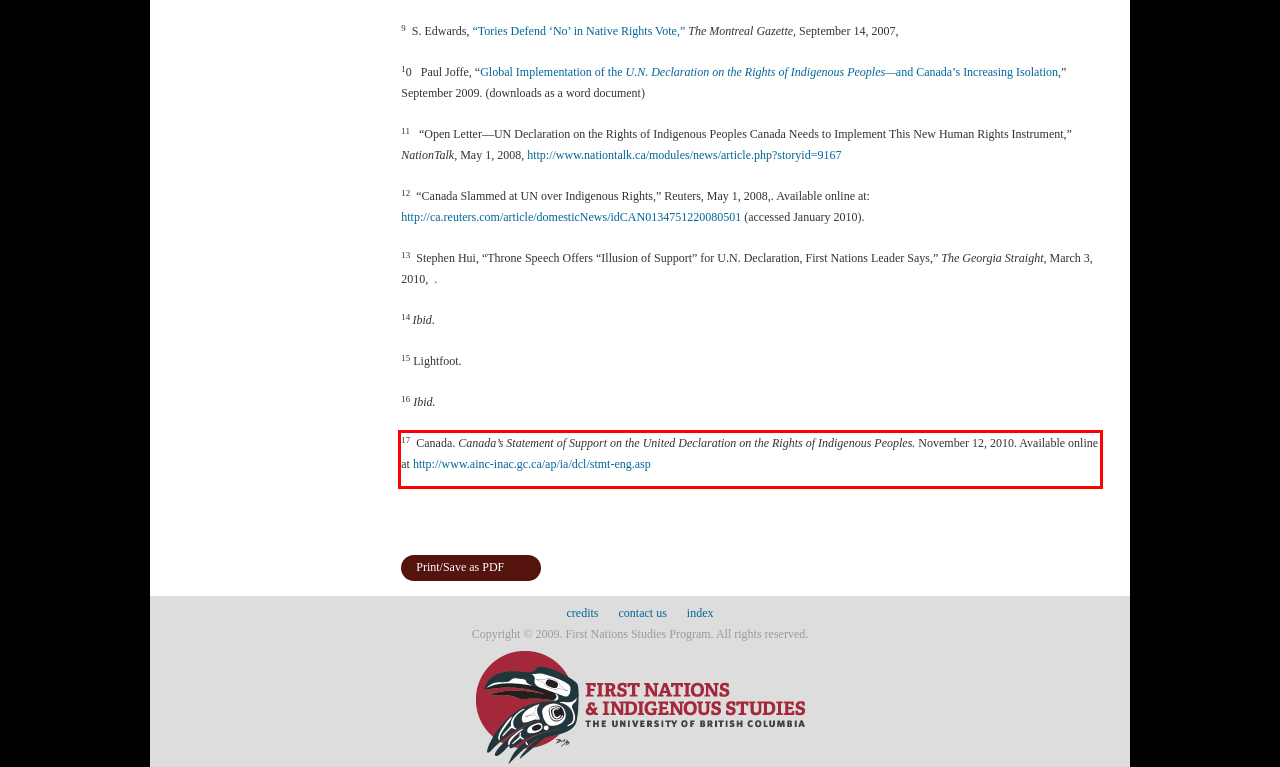Within the provided webpage screenshot, find the red rectangle bounding box and perform OCR to obtain the text content.

17 Canada. Canada’s Statement of Support on the United Declaration on the Rights of Indigenous Peoples. November 12, 2010. Available online at http://www.ainc-inac.gc.ca/ap/ia/dcl/stmt-eng.asp